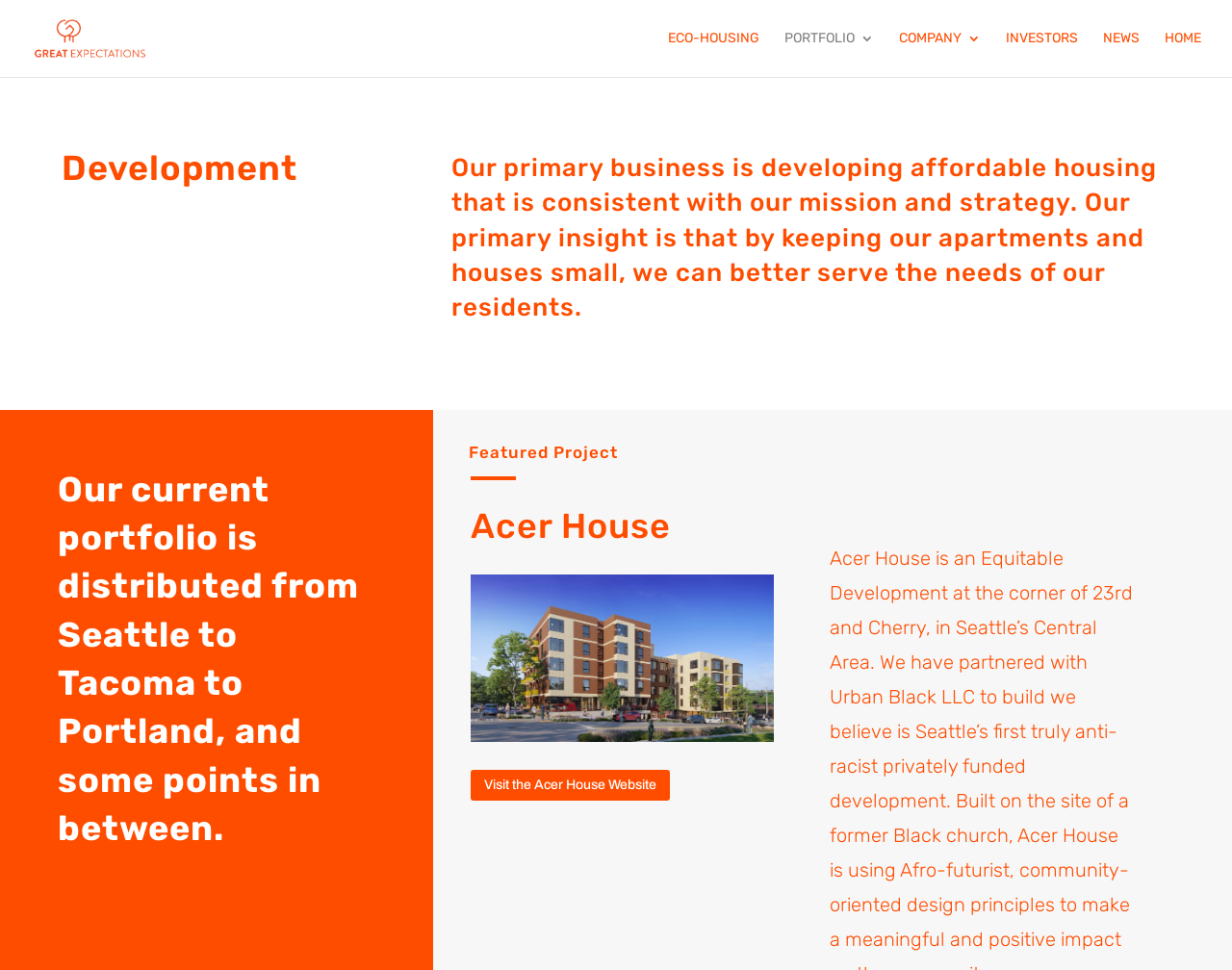Use a single word or phrase to answer the question:
What is the primary business of the company?

Developing affordable housing